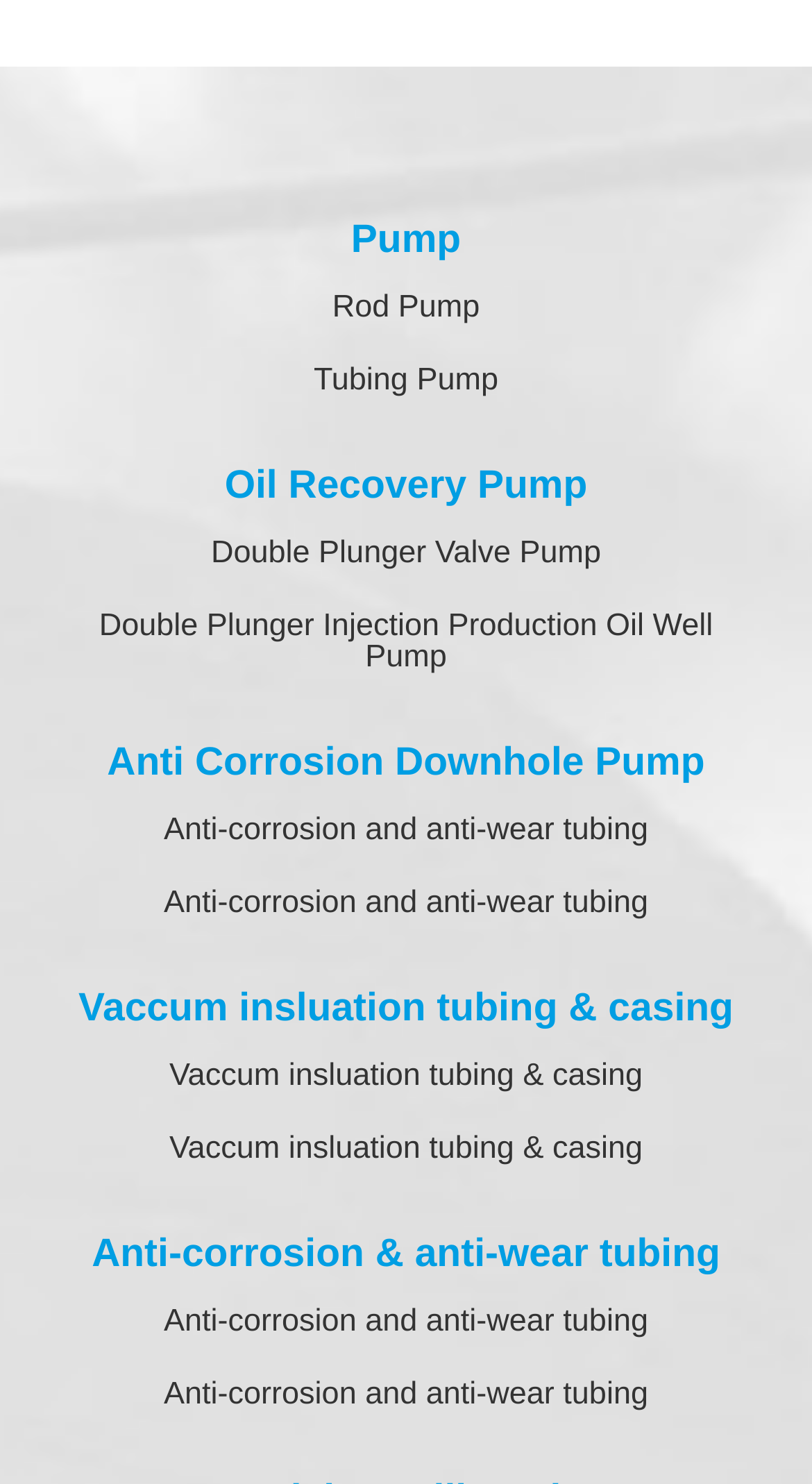Find and specify the bounding box coordinates that correspond to the clickable region for the instruction: "Learn about Anti Corrosion Downhole Pump".

[0.132, 0.499, 0.868, 0.529]